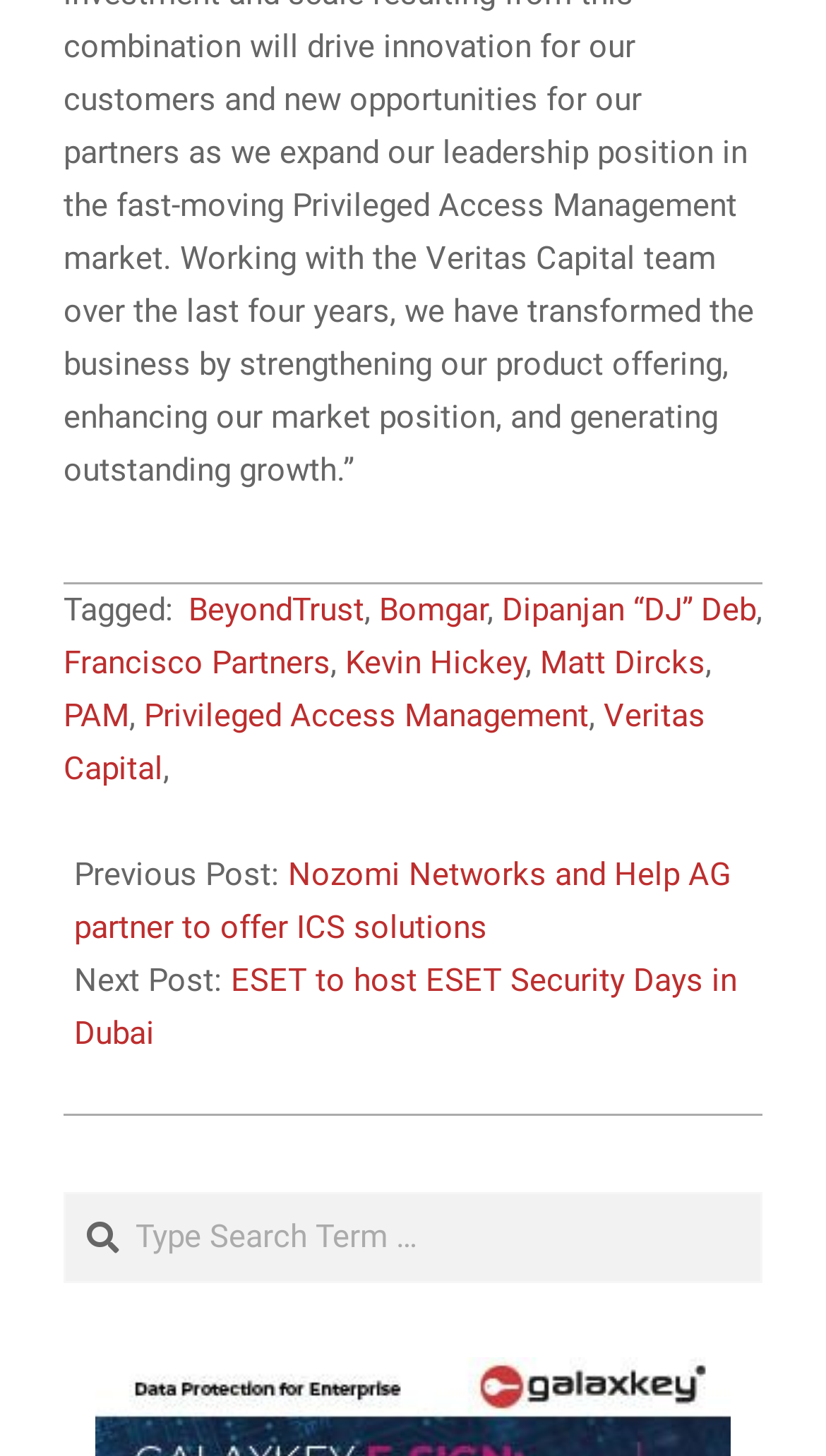What is the first tag mentioned?
We need a detailed and exhaustive answer to the question. Please elaborate.

The first tag mentioned is 'BeyondTrust', which is a link element with ID 65. It is located next to the 'Tagged:' text.